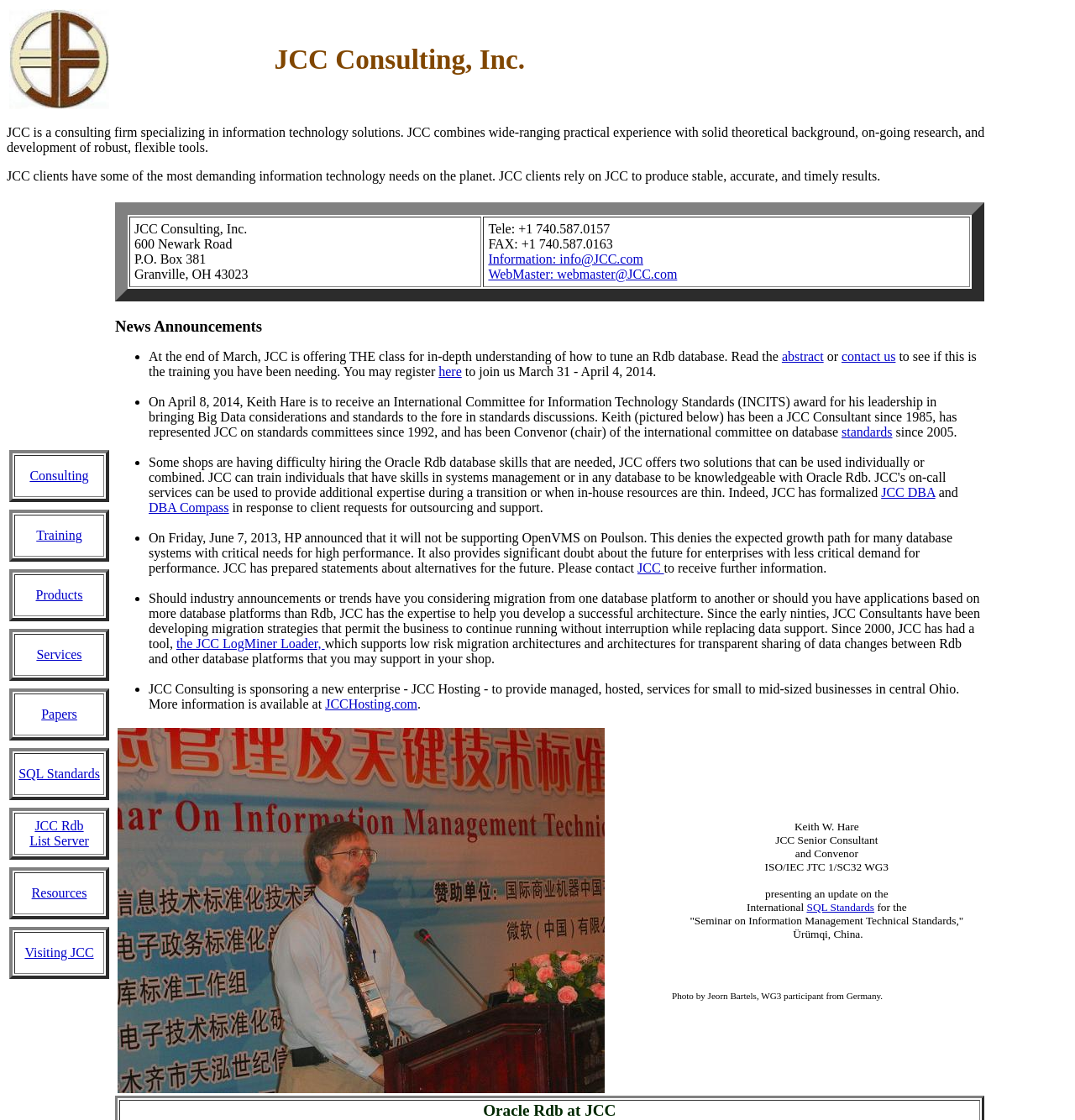Kindly determine the bounding box coordinates for the area that needs to be clicked to execute this instruction: "Click on the 'Consulting' link".

[0.015, 0.418, 0.095, 0.432]